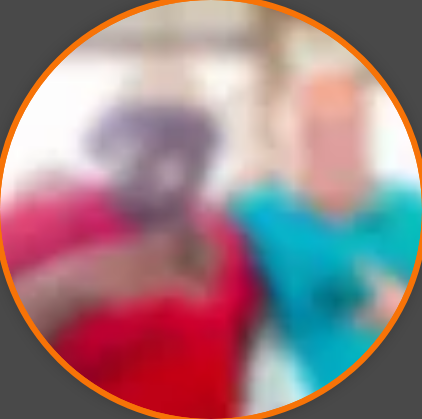What is the name of the initiative started by Coach Sam and Coach Patty?
Can you offer a detailed and complete answer to this question?

According to the caption, the conversation between Coach Patty and Coach Sam led to the inception of Basketball Smiles, an initiative aimed at giving back through the sport.